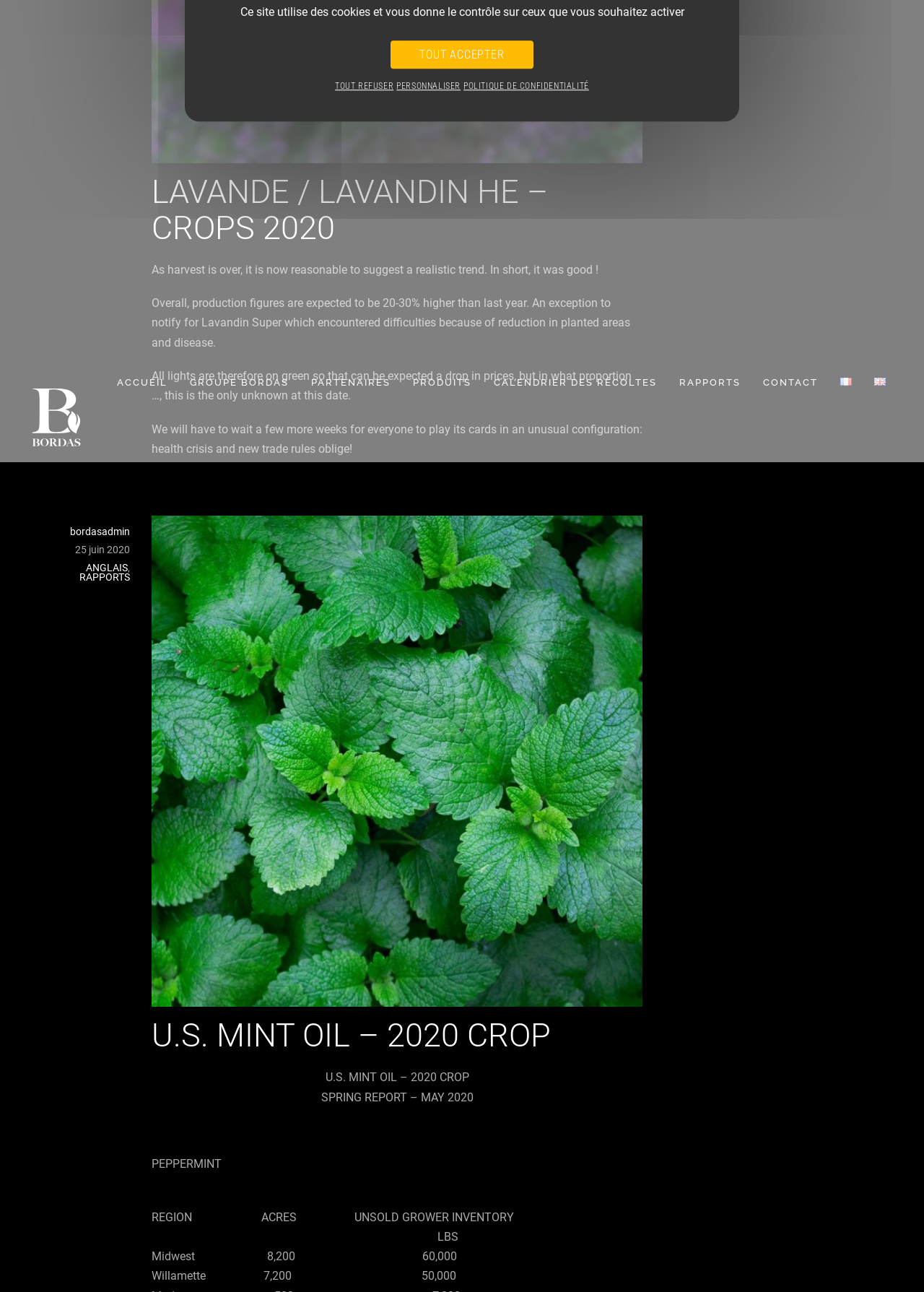Provide the bounding box coordinates in the format (top-left x, top-left y, bottom-right x, bottom-right y). All values are floating point numbers between 0 and 1. Determine the bounding box coordinate of the UI element described as: alt="juanpablo-roldan-QdSYSh8TthQ-unsplash2"

[0.164, 0.114, 0.695, 0.124]